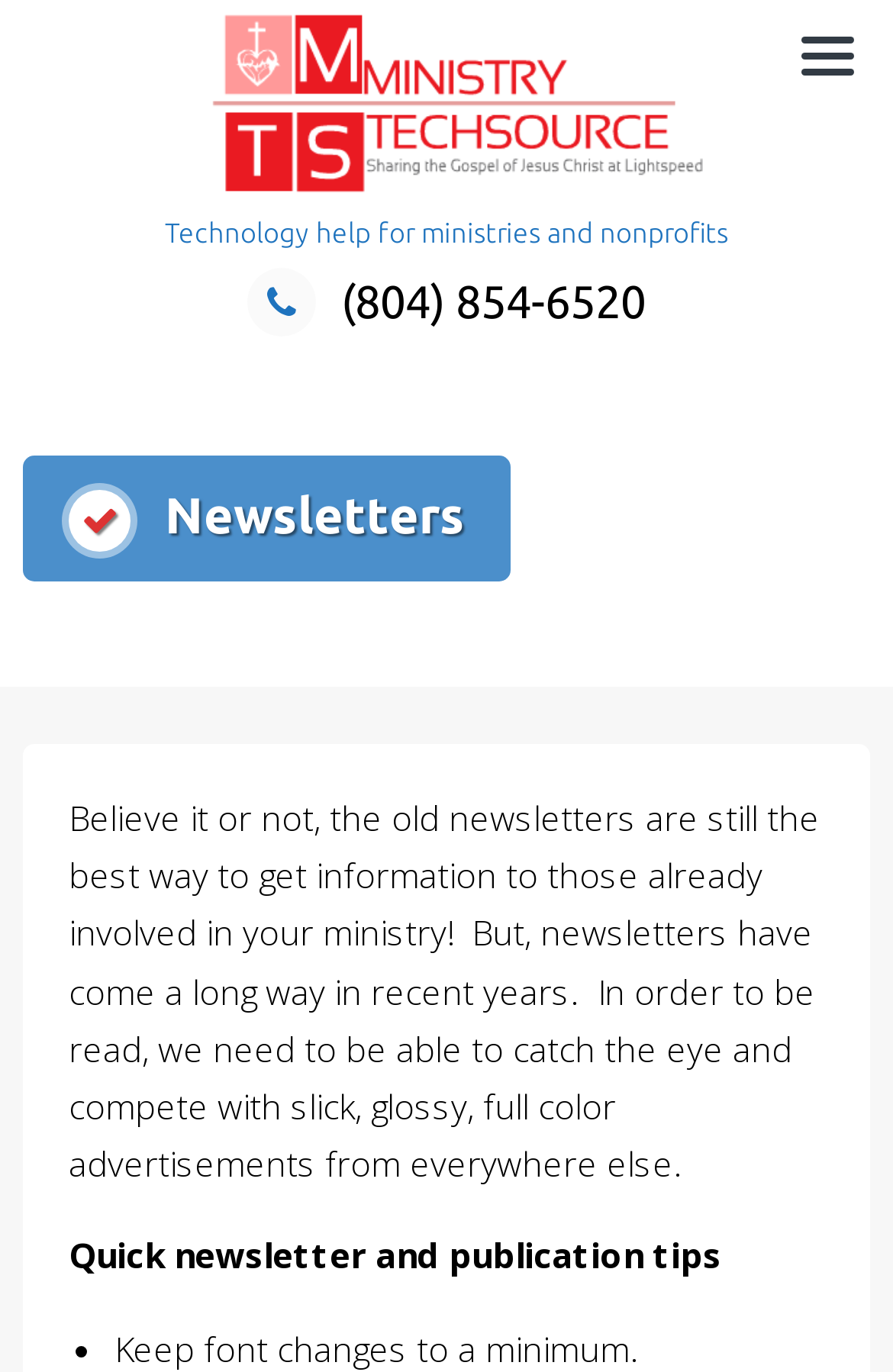Answer the question in a single word or phrase:
What is the purpose of newsletters?

Get information to those involved